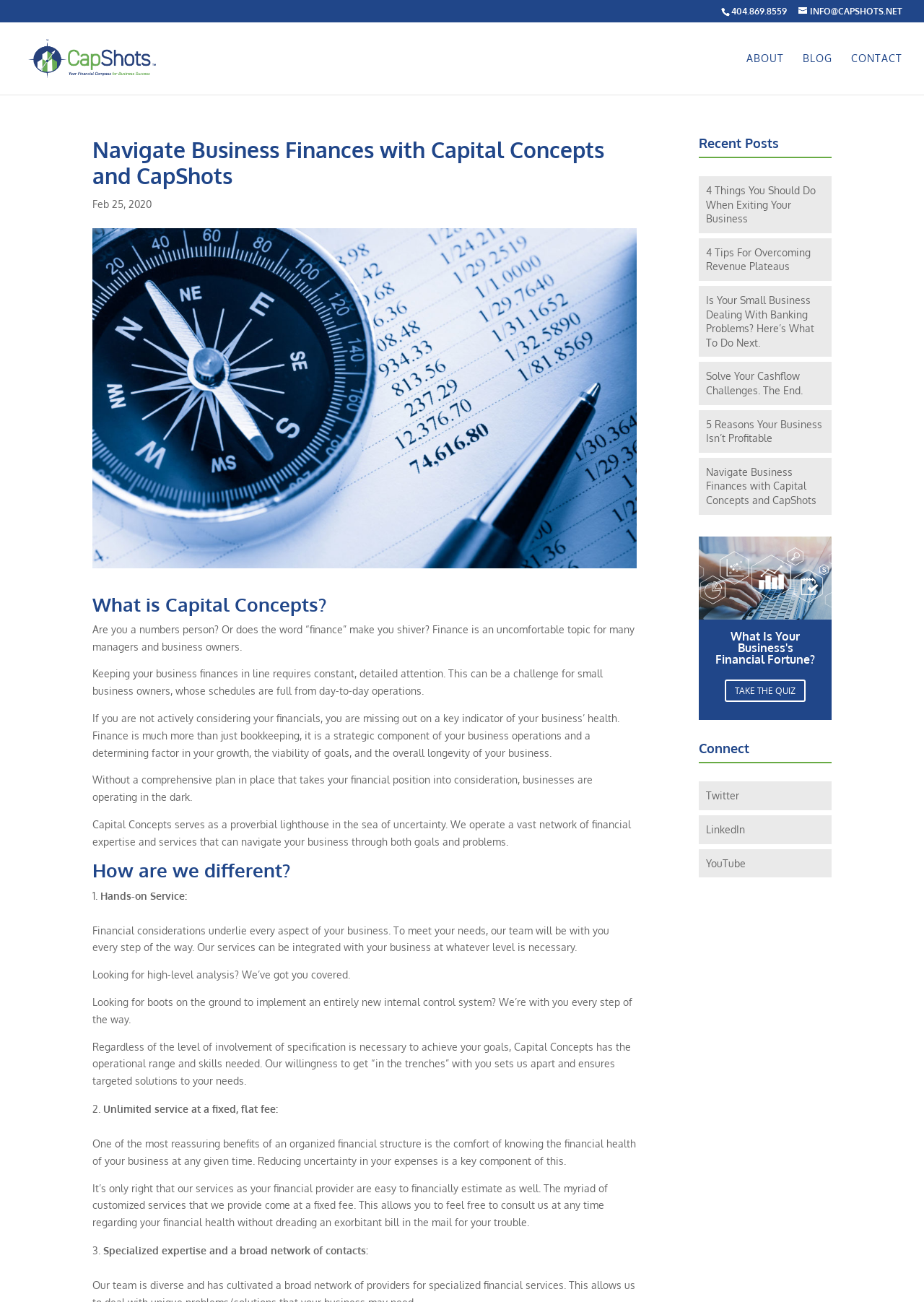Give a concise answer using only one word or phrase for this question:
What is the benefit of having a fixed, flat fee for financial services?

Reducing uncertainty in expenses